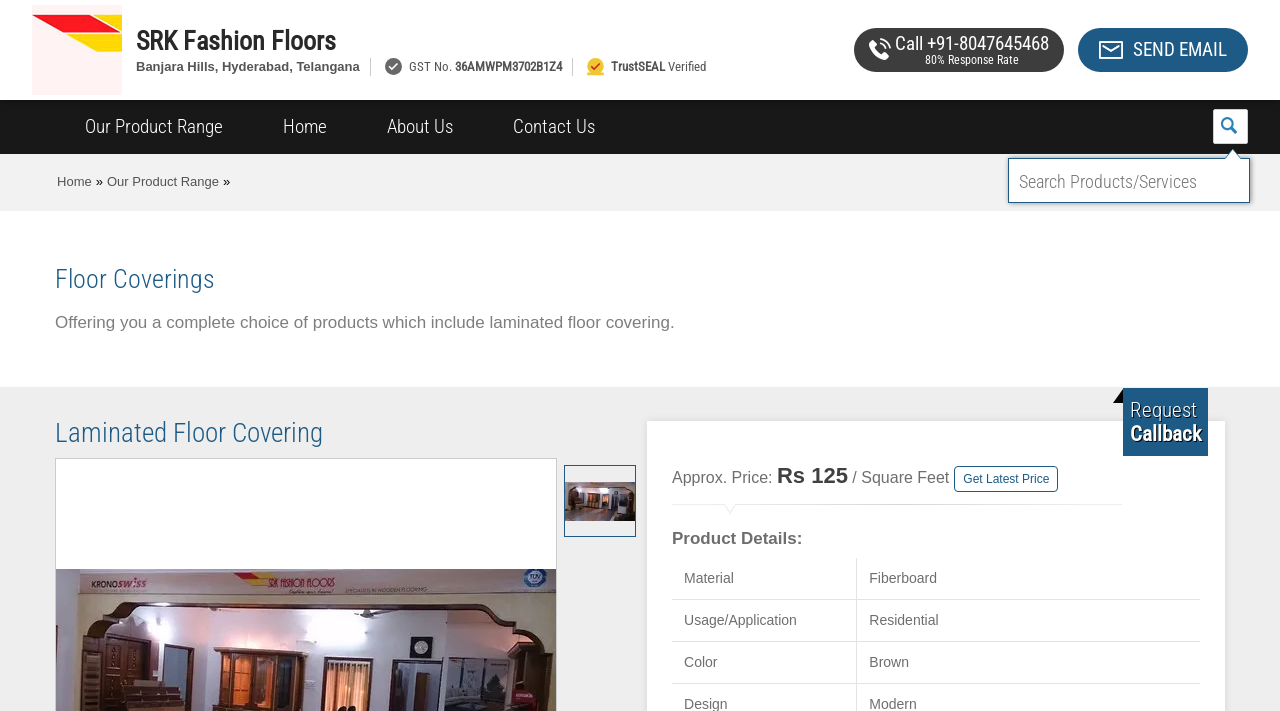Locate the bounding box of the UI element described in the following text: "name="s" placeholder="Search.."".

None